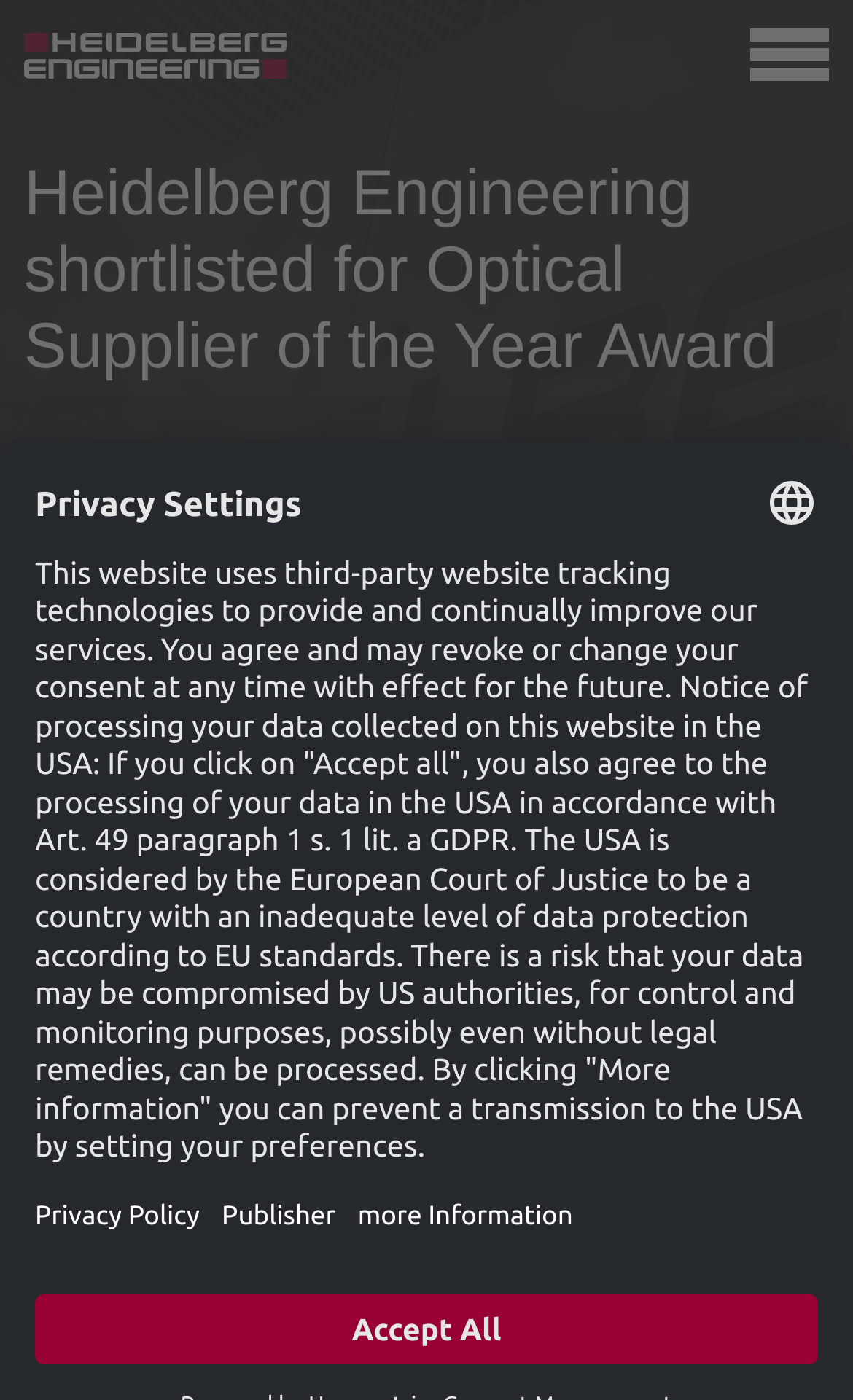Pinpoint the bounding box coordinates of the element that must be clicked to accomplish the following instruction: "Open navigation". The coordinates should be in the format of four float numbers between 0 and 1, i.e., [left, top, right, bottom].

[0.854, 0.005, 0.997, 0.073]